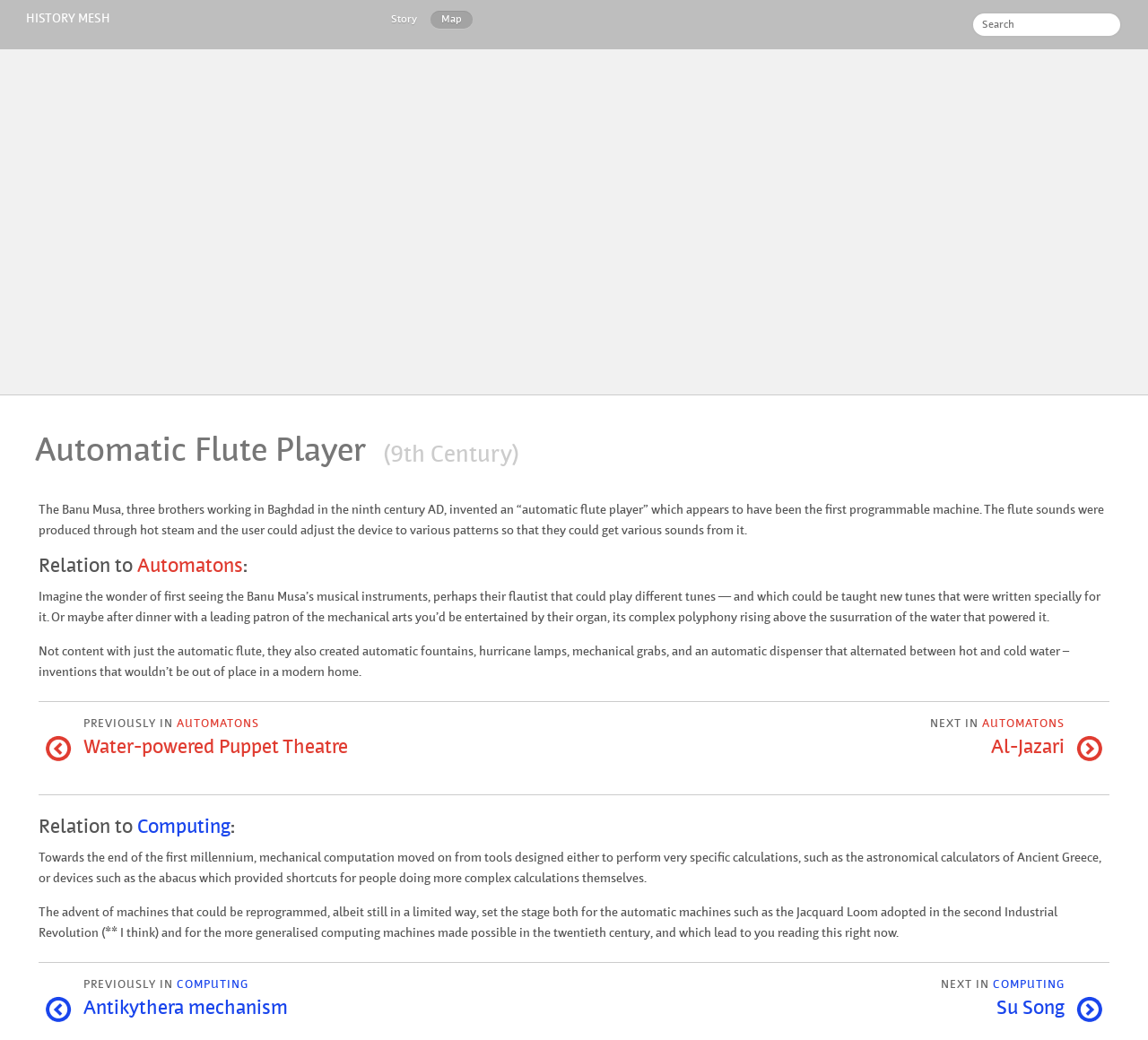Please find the bounding box coordinates of the clickable region needed to complete the following instruction: "Search for something". The bounding box coordinates must consist of four float numbers between 0 and 1, i.e., [left, top, right, bottom].

[0.846, 0.011, 0.978, 0.036]